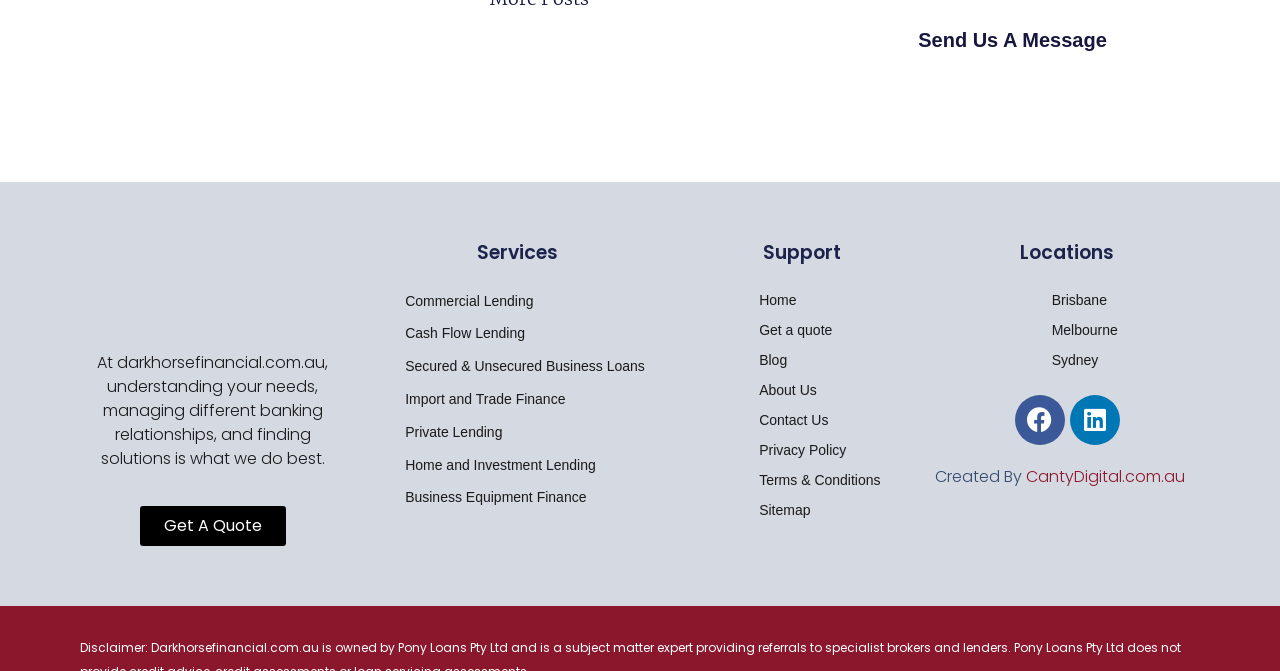What is the purpose of the website?
Carefully analyze the image and provide a detailed answer to the question.

The website appears to be a financial services website, as it lists various financial services such as lending and financing options, and has a quote request feature.